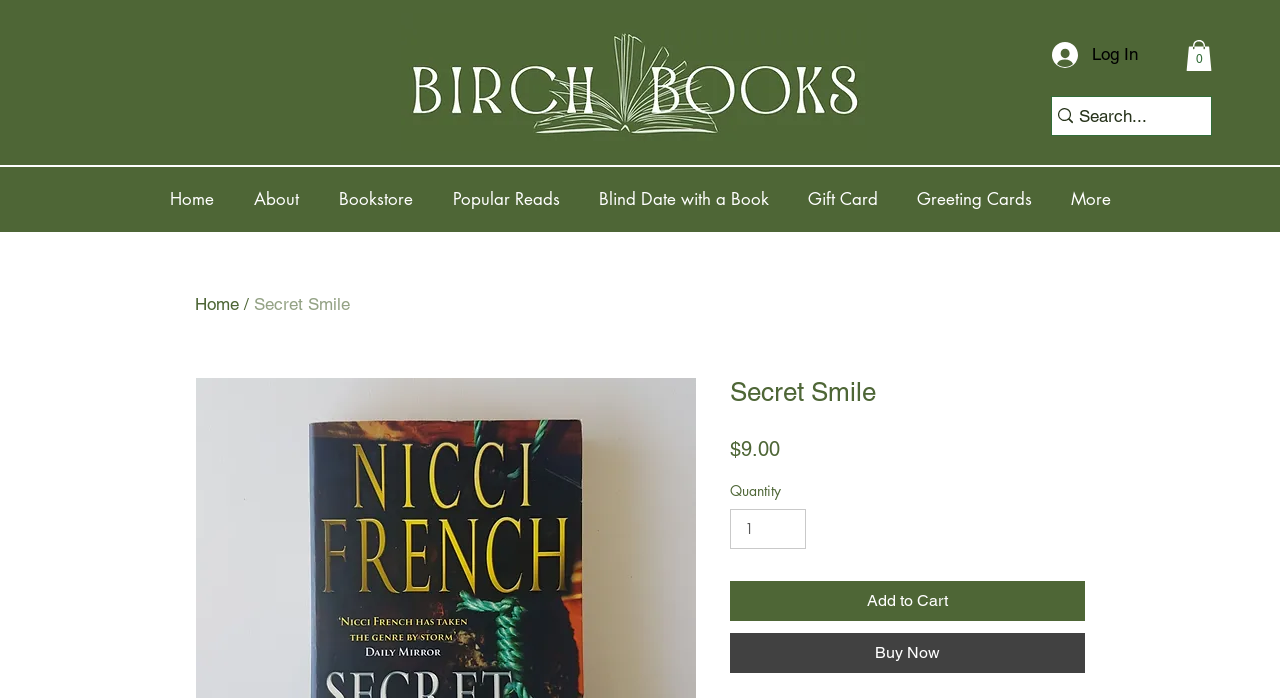Produce a meticulous description of the webpage.

The webpage is a book details page, specifically for the book "Secret Smile" by Nicci French. At the top left corner, there is a logo of Birch Books. Next to it, on the top right corner, there are two buttons: "Log In" and "Cart with 0 items". Below the logo, there is a search bar with a magnifying glass icon, where users can input keywords to search for books.

On the left side of the page, there is a navigation menu with links to different sections of the website, including "Home", "About", "Bookstore", "Popular Reads", "Blind Date with a Book", "Gift Card", and "Greeting Cards". The menu also has a "More" option that expands to reveal additional links.

The main content of the page is dedicated to the book details. The title "Secret Smile" is prominently displayed, followed by the price "$9.00". Below the title, there are fields to select the quantity of the book and buttons to "Add to Cart" or "Buy Now".